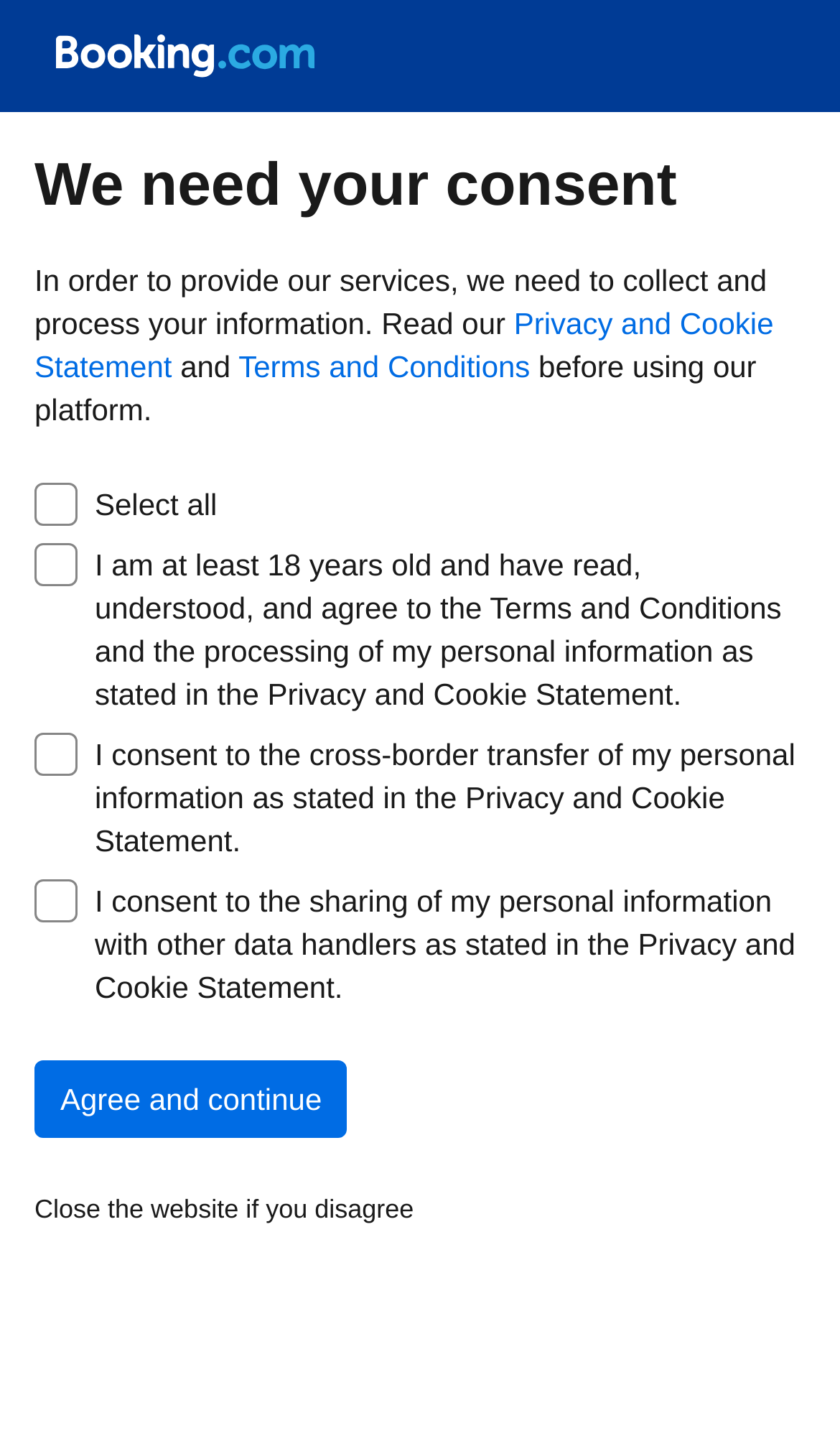Detail the features and information presented on the webpage.

The webpage is focused on obtaining user consent, with a prominent heading "We need your consent" at the top. Below the heading, there is a brief explanation of the purpose of collecting and processing user information, followed by links to the "Privacy and Cookie Statement" and "Terms and Conditions". 

To the right of the links, there is a sentence completing the explanation. A small image is located at the top-left corner of the page, but its content is not specified. 

Below the explanatory text, there is a checkbox labeled "Select all" that is currently unchecked. This is followed by a group of three checkboxes, each corresponding to a specific consent agreement related to the processing of personal information. 

At the bottom of the page, there is a button labeled "Agree and continue" that is positioned to the left, and a sentence advising users to close the website if they disagree with the terms.